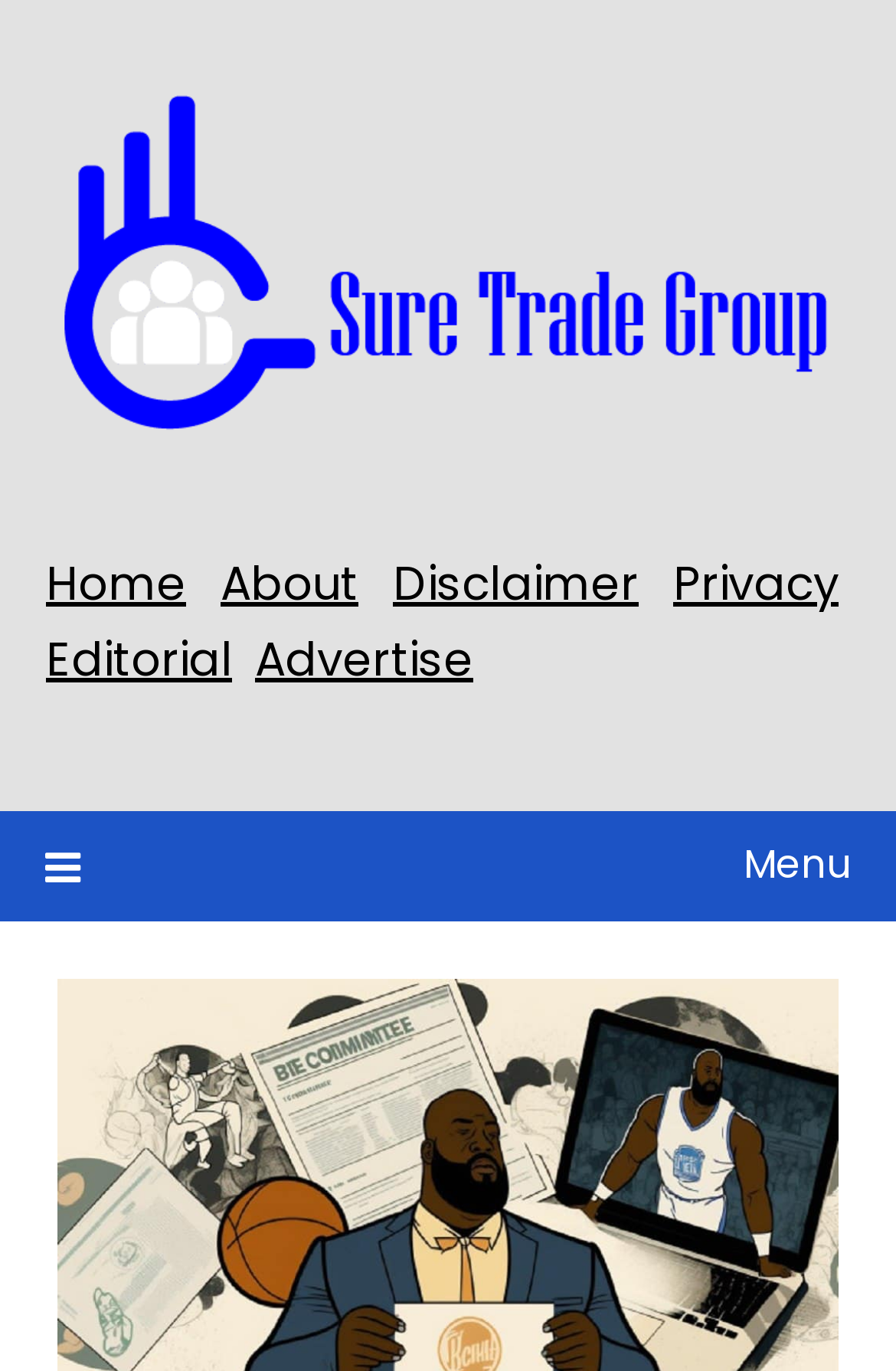Identify the main heading from the webpage and provide its text content.

After Dodging For Months, Basketball Star Receives Court Summons Regarding FTX